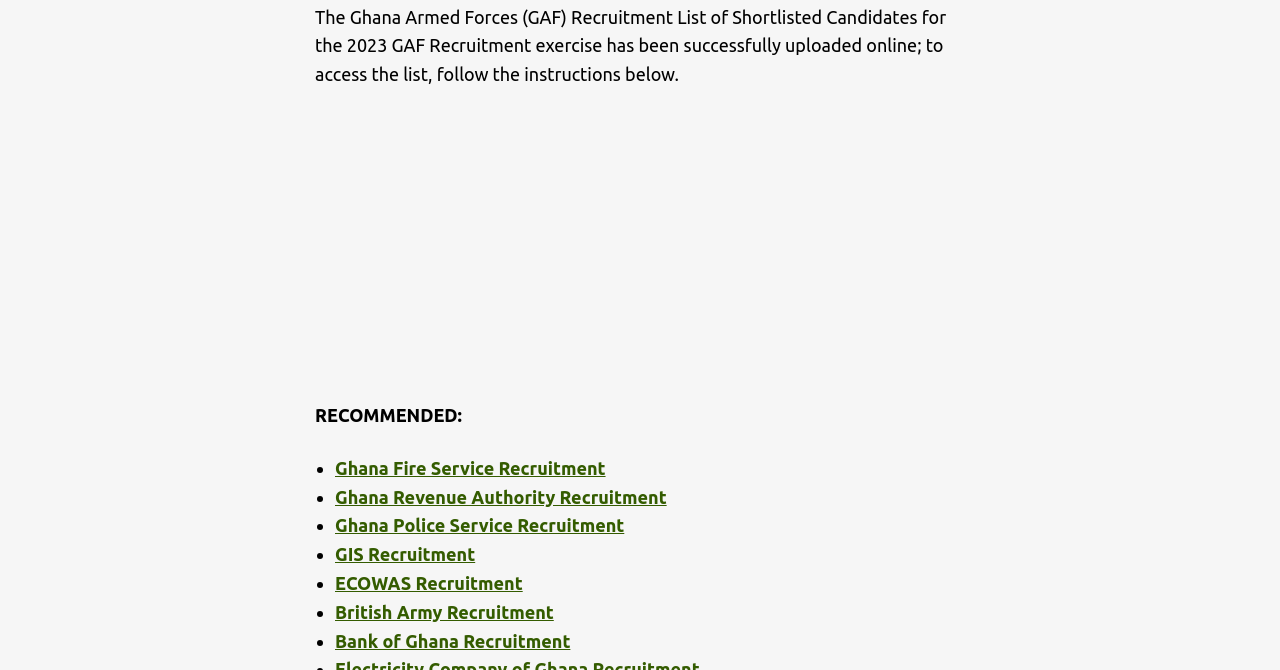Provide the bounding box coordinates of the HTML element this sentence describes: "aria-label="Advertisement" name="aswift_2" title="Advertisement"".

[0.246, 0.145, 0.754, 0.563]